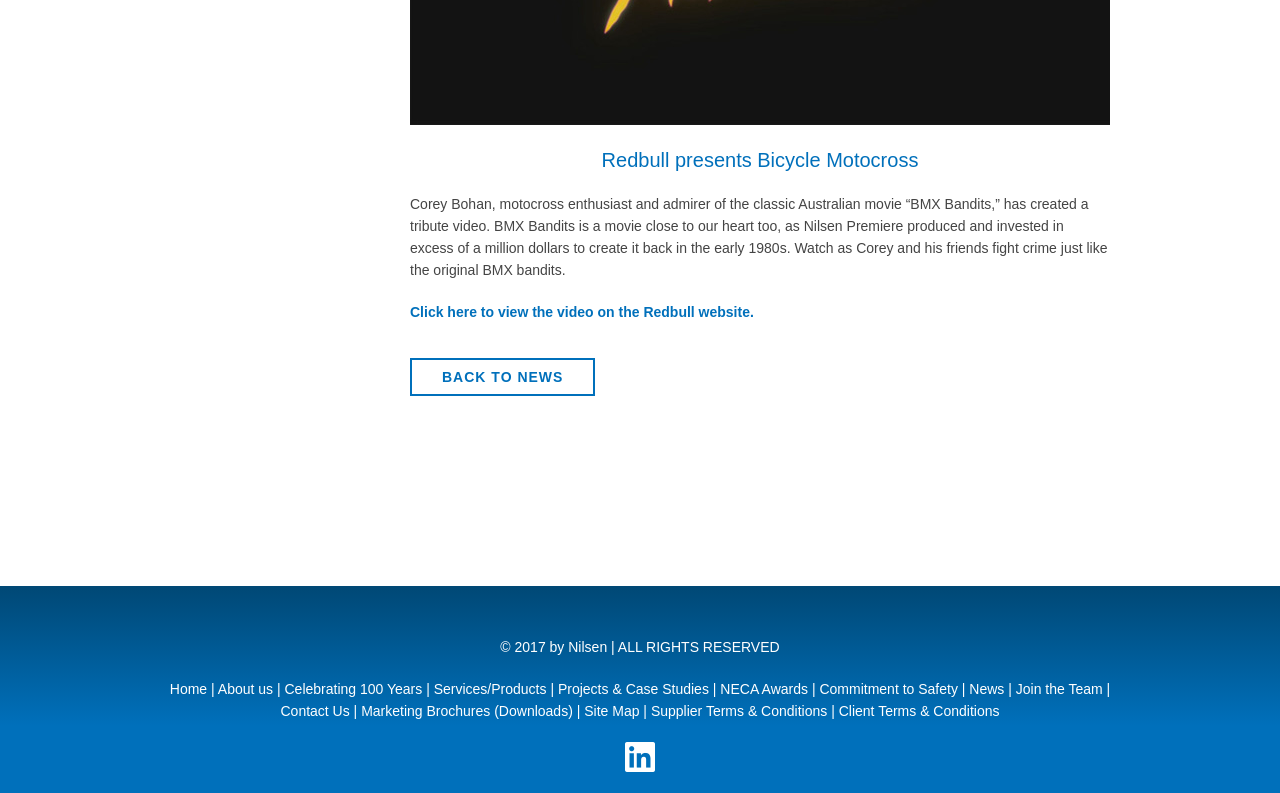Reply to the question with a single word or phrase:
Where can the video be viewed?

Redbull website